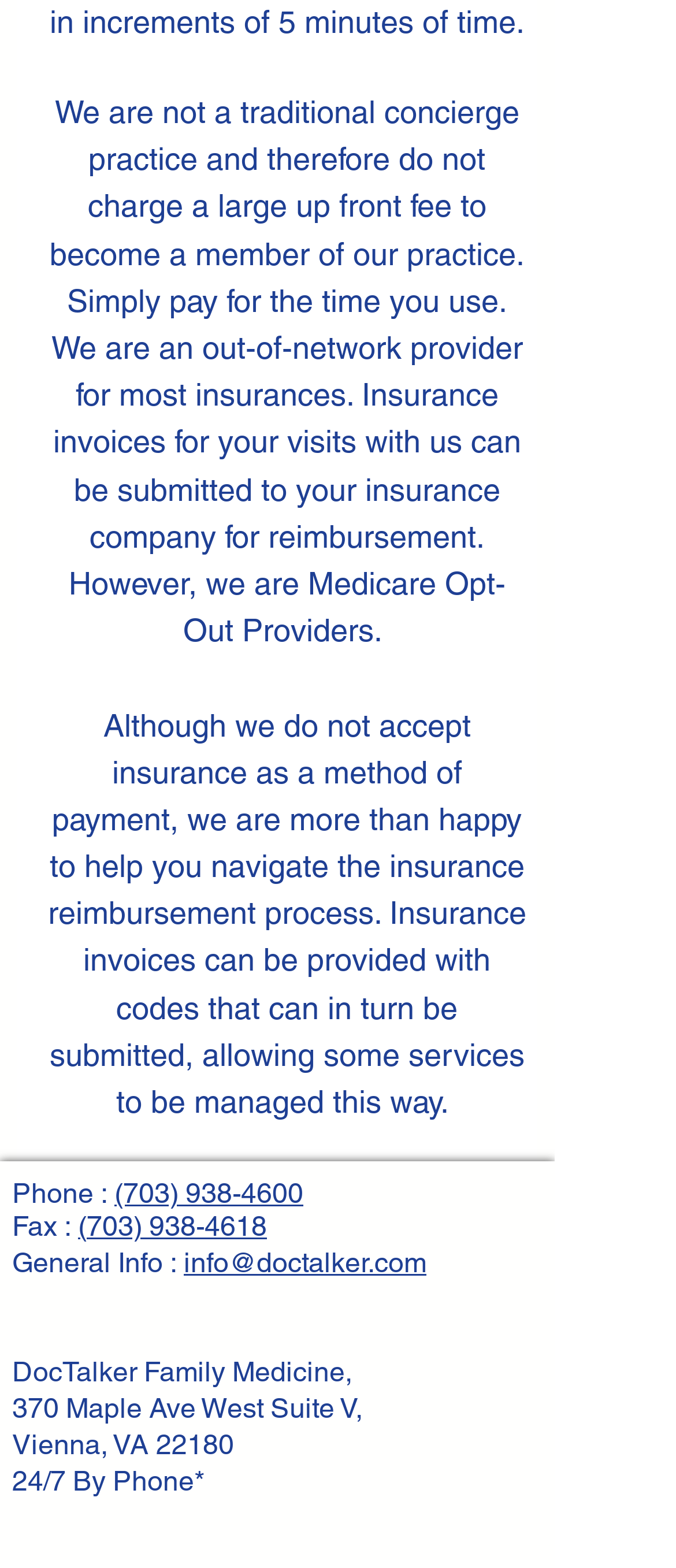Is the practice in-network with Medicare?
Give a one-word or short phrase answer based on the image.

No